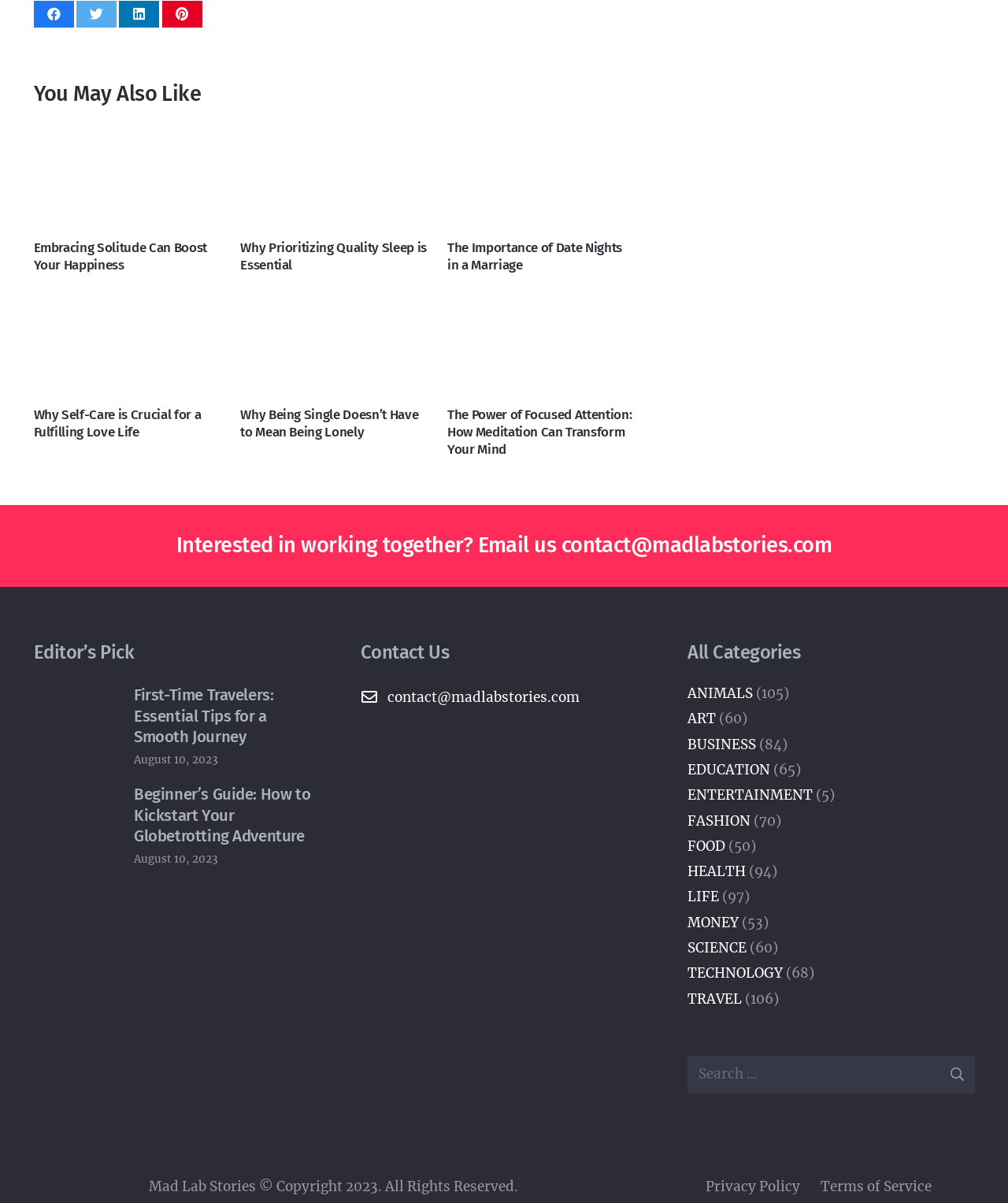What is the title of the 'Editor’s Pick' section?
Carefully analyze the image and provide a thorough answer to the question.

The title of the 'Editor’s Pick' section can be found by looking at the heading element with the text 'Editor’s Pick' and then finding the article element that is a child of it. The first heading element inside this article element has the text 'First-Time Travelers: Essential Tips for a Smooth Journey', so the title of the 'Editor’s Pick' section is 'First-Time Travelers'.